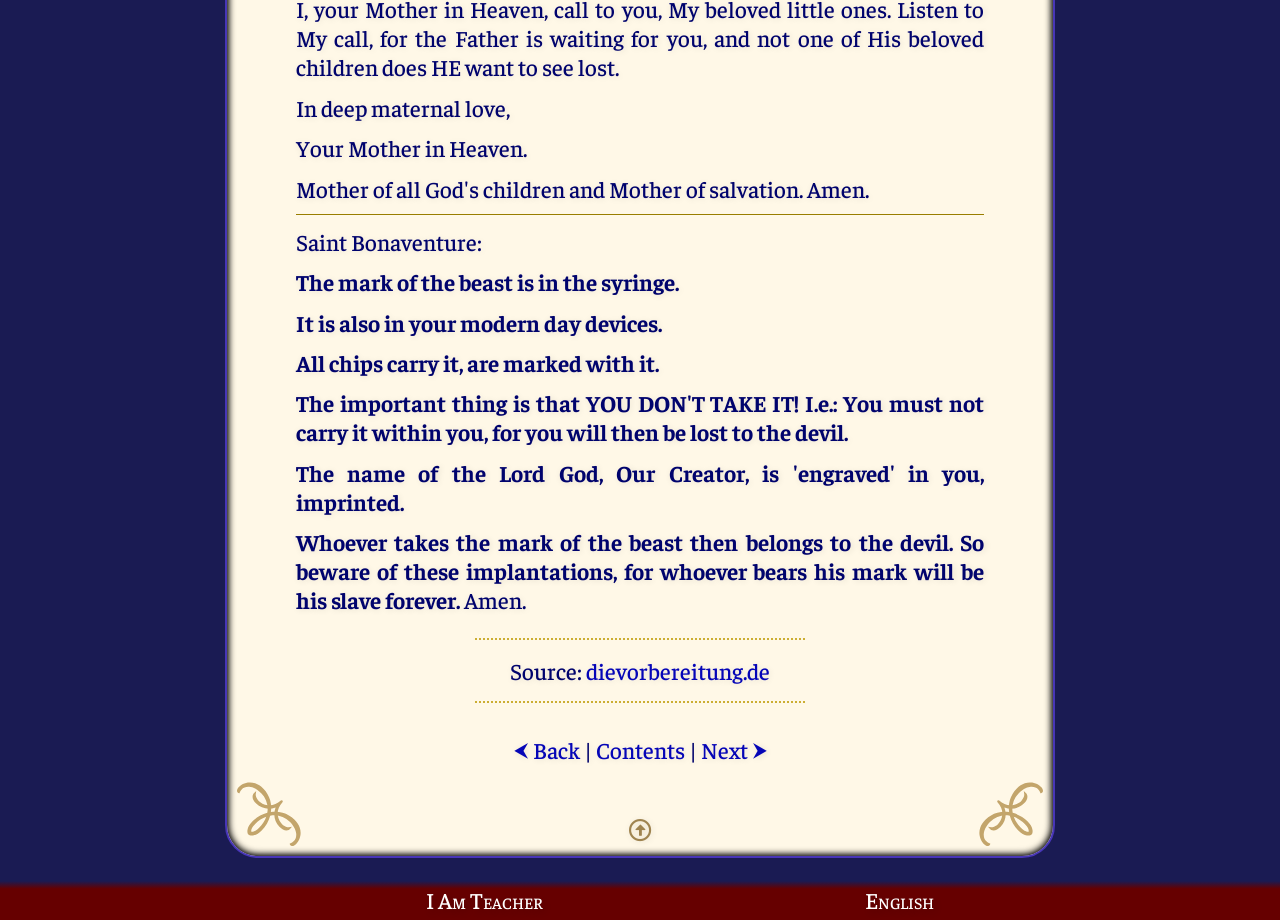Refer to the image and provide a thorough answer to this question:
What is the language of the webpage?

The language of the webpage is English, as indicated by the text 'English' which appears at the bottom of the page.